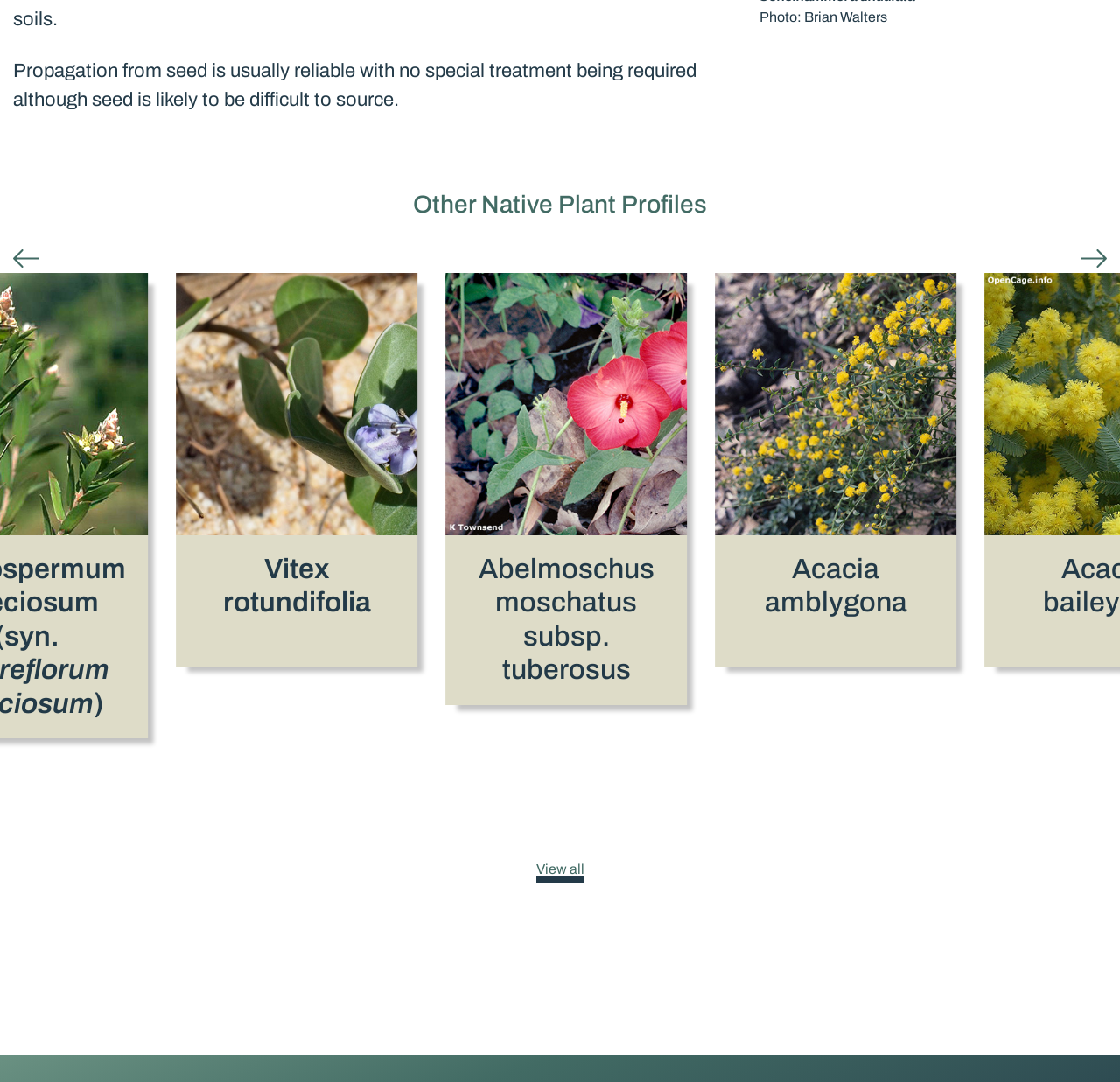Who is the photographer of the image? Observe the screenshot and provide a one-word or short phrase answer.

Brian Walters